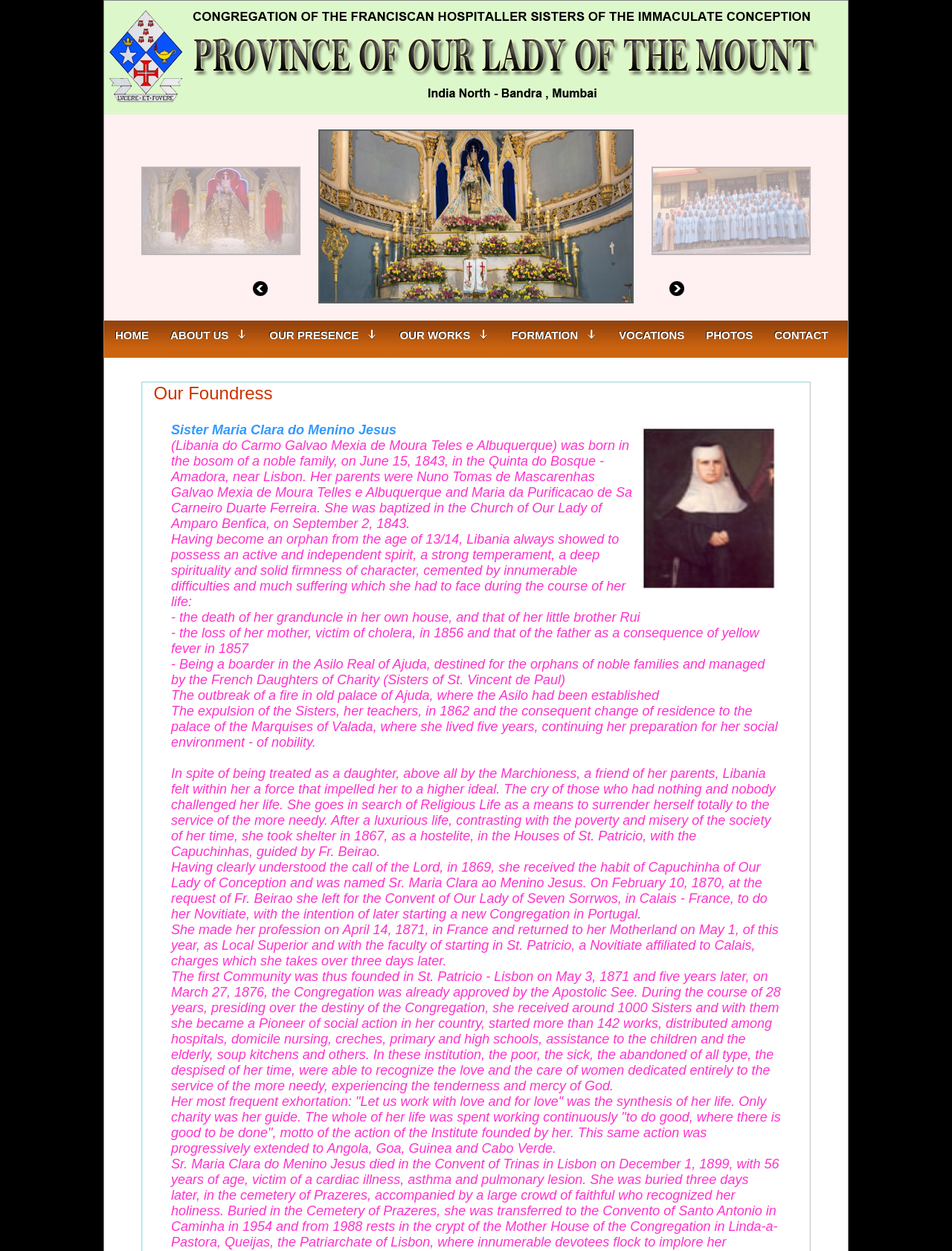Indicate the bounding box coordinates of the element that must be clicked to execute the instruction: "Click on the 'Miscellaneous' link". The coordinates should be given as four float numbers between 0 and 1, i.e., [left, top, right, bottom].

None